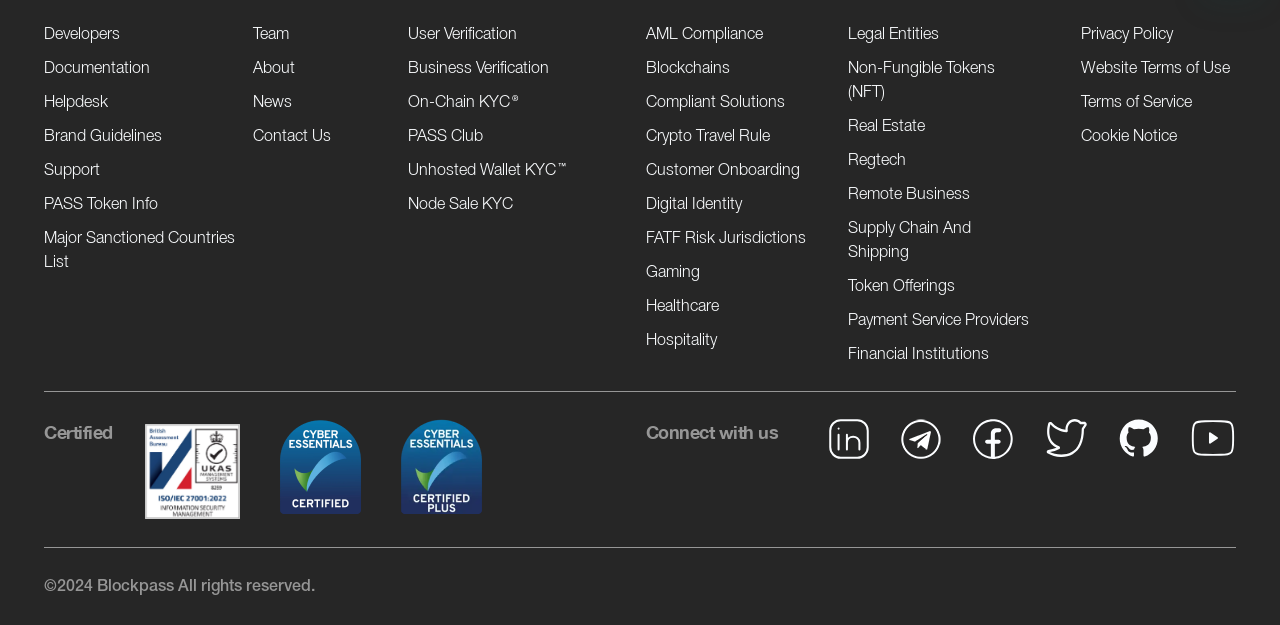Provide a brief response to the question using a single word or phrase: 
How many links are there on the webpage?

62